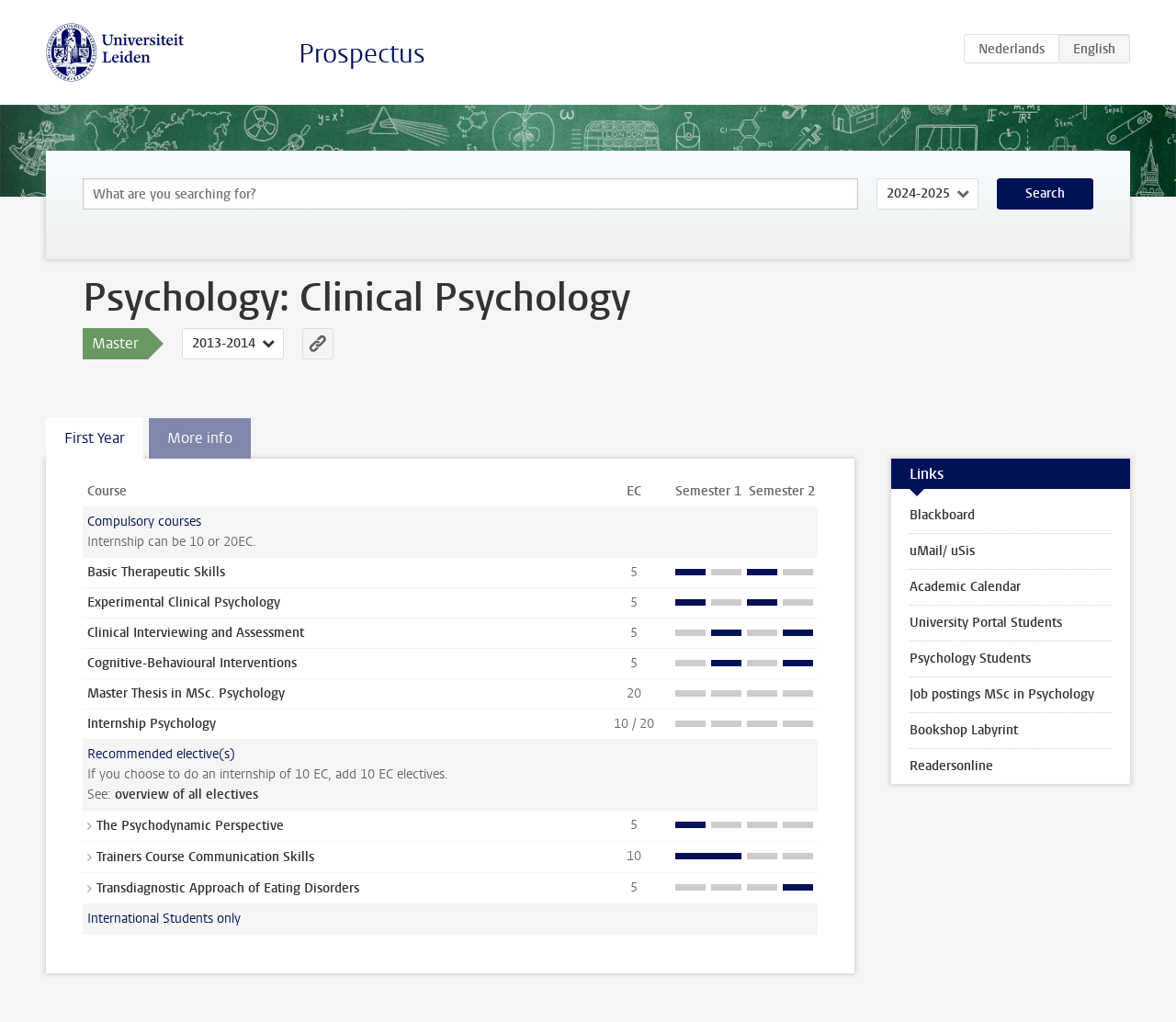Can you find the bounding box coordinates for the UI element given this description: "overview of all electives"? Provide the coordinates as four float numbers between 0 and 1: [left, top, right, bottom].

[0.098, 0.769, 0.22, 0.786]